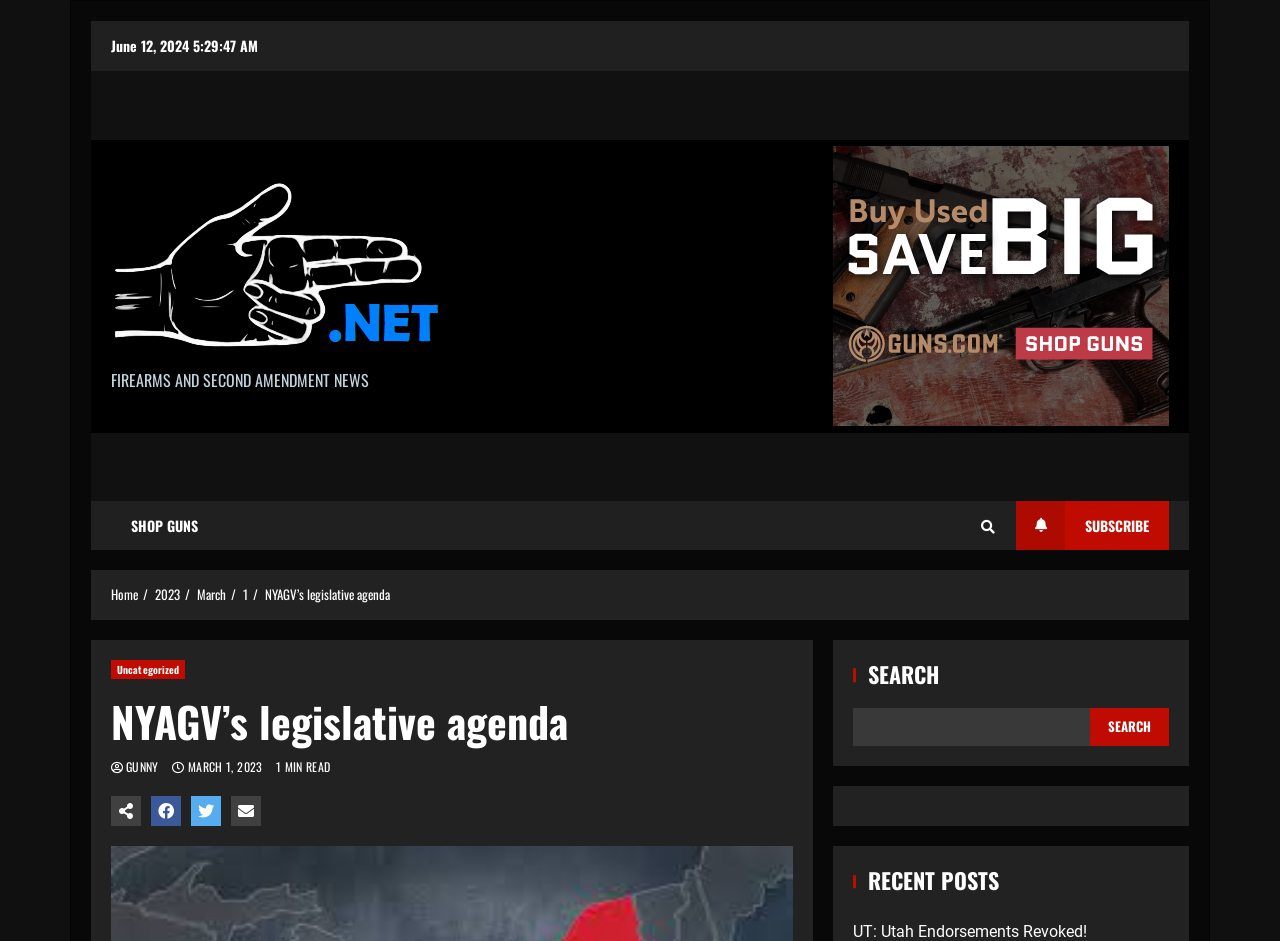Specify the bounding box coordinates of the region I need to click to perform the following instruction: "go to home page". The coordinates must be four float numbers in the range of 0 to 1, i.e., [left, top, right, bottom].

[0.087, 0.621, 0.108, 0.642]